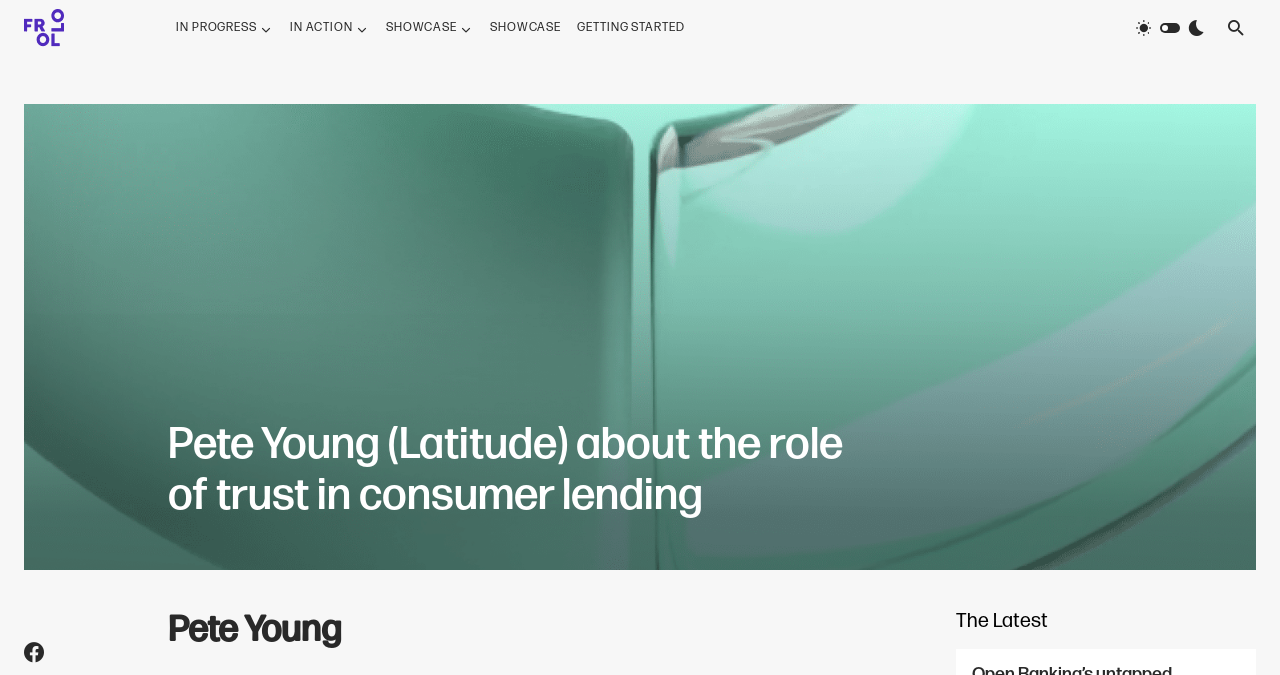Given the element description, predict the bounding box coordinates in the format (top-left x, top-left y, bottom-right x, bottom-right y), using floating point numbers between 0 and 1: Getting started

[0.451, 0.0, 0.535, 0.083]